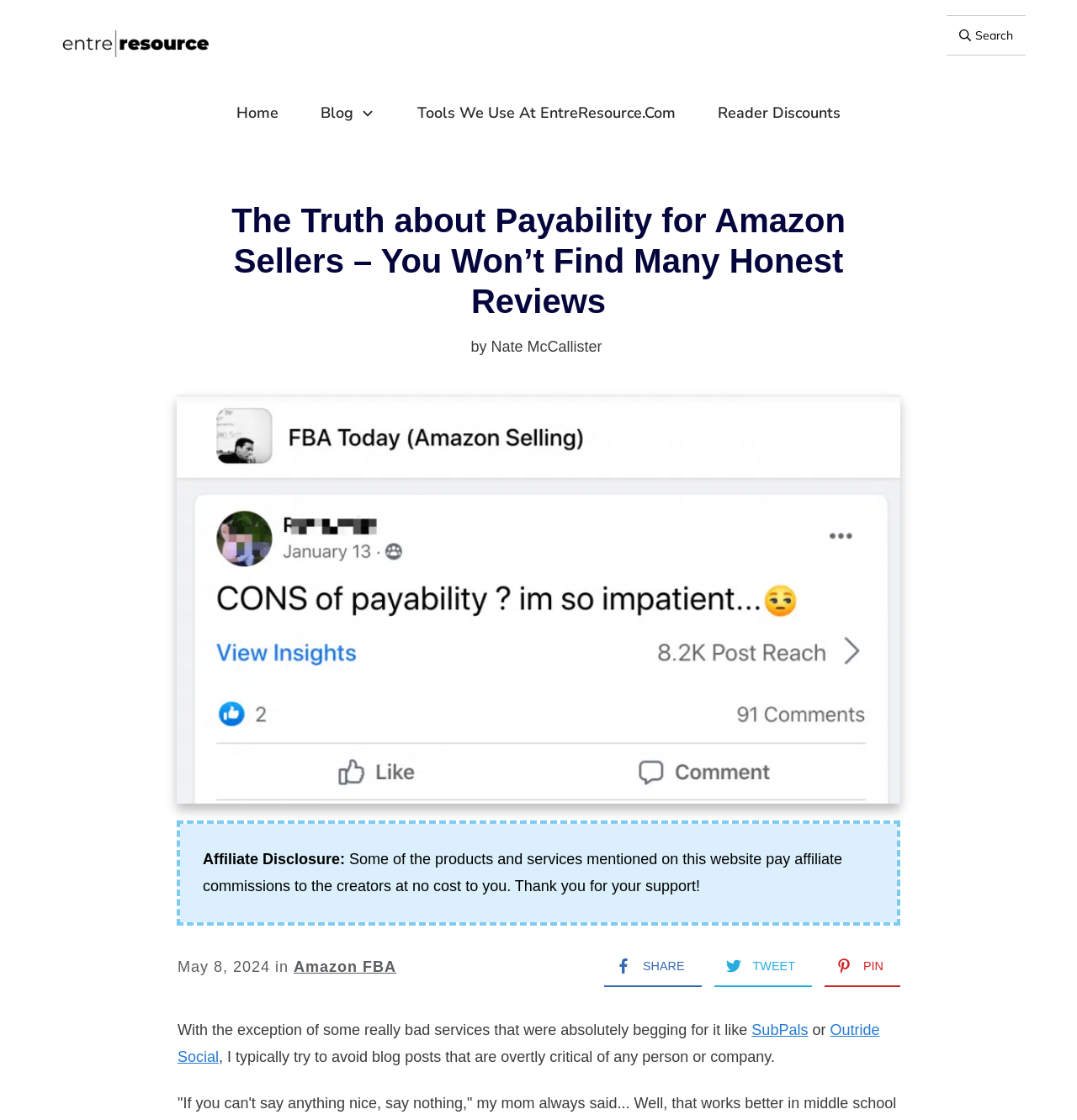Locate the bounding box coordinates of the area you need to click to fulfill this instruction: 'Read more about Amazon FBA'. The coordinates must be in the form of four float numbers ranging from 0 to 1: [left, top, right, bottom].

[0.273, 0.856, 0.368, 0.871]